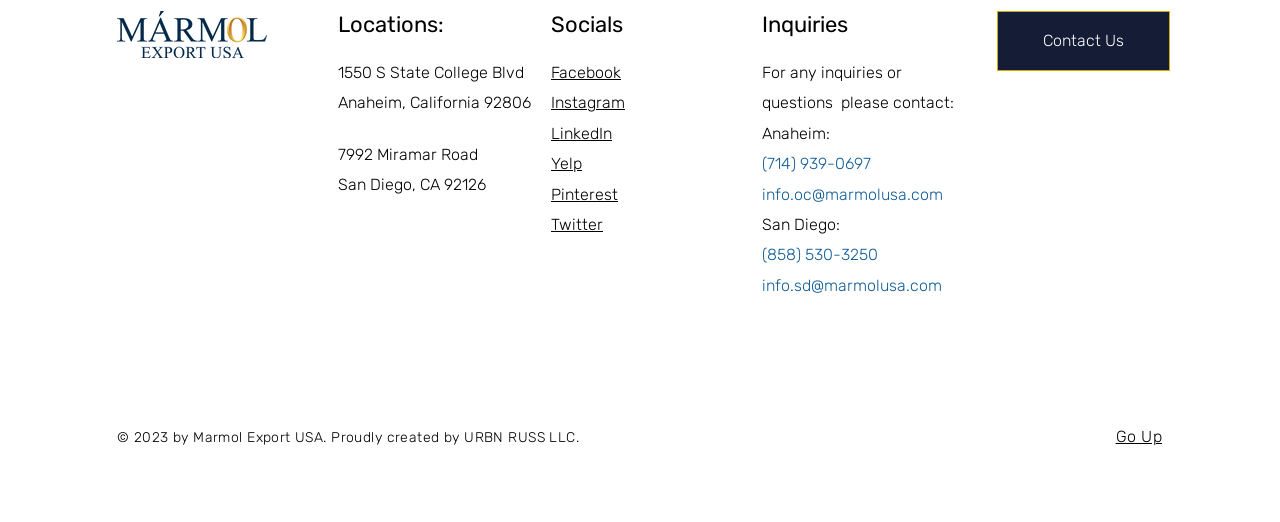Please provide the bounding box coordinates in the format (top-left x, top-left y, bottom-right x, bottom-right y). Remember, all values are floating point numbers between 0 and 1. What is the bounding box coordinate of the region described as: Twitter

[0.43, 0.412, 0.471, 0.448]